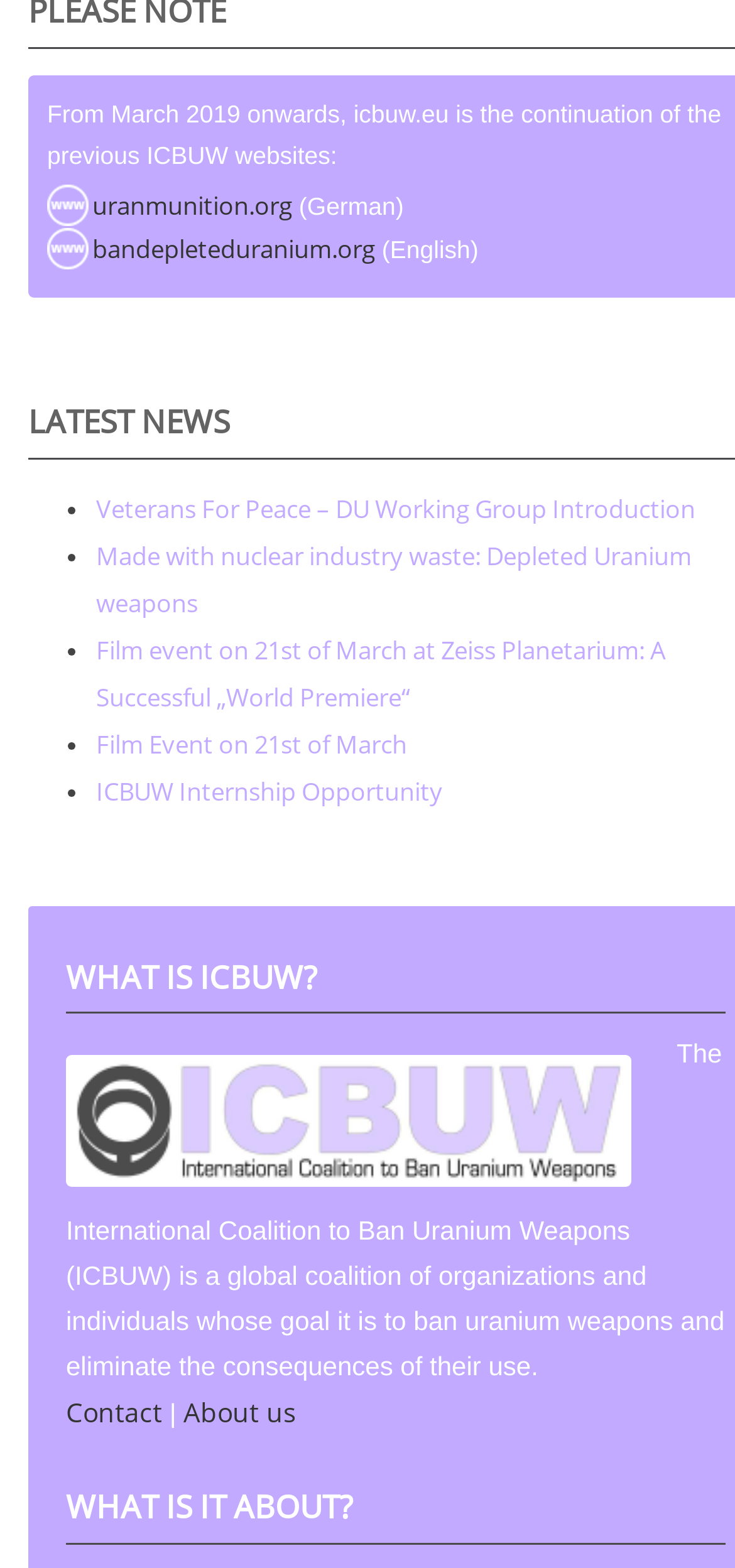Based on the image, provide a detailed response to the question:
What are the two main sections of the webpage?

The webpage has two main sections, each indicated by a heading element, 'WHAT IS ICBUW?' and 'WHAT IS IT ABOUT?', which provide information about ICBUW and its goals.